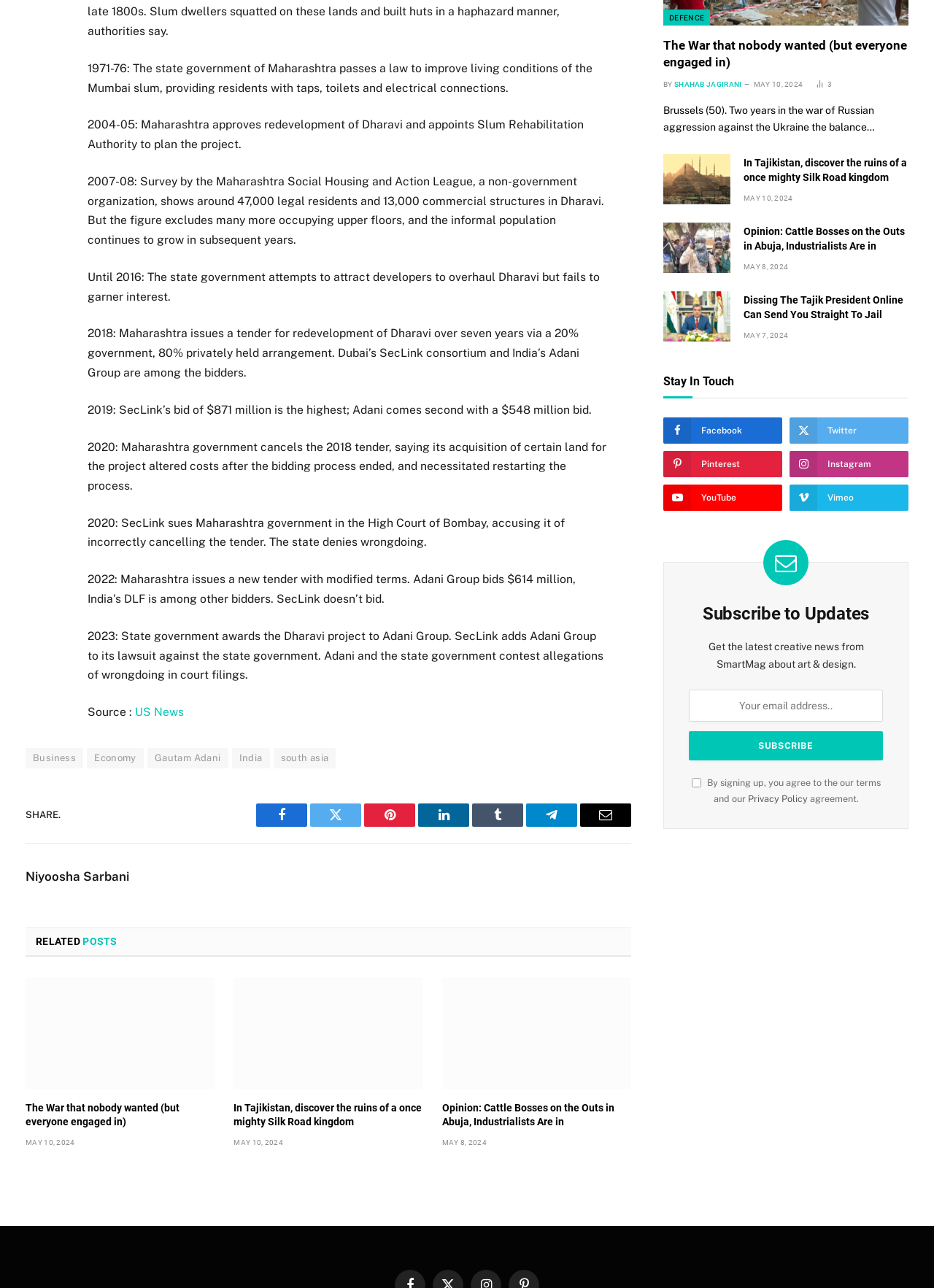What is the name of the author of the article about Dharavi?
Based on the screenshot, provide your answer in one word or phrase.

Niyoosha Sarbani